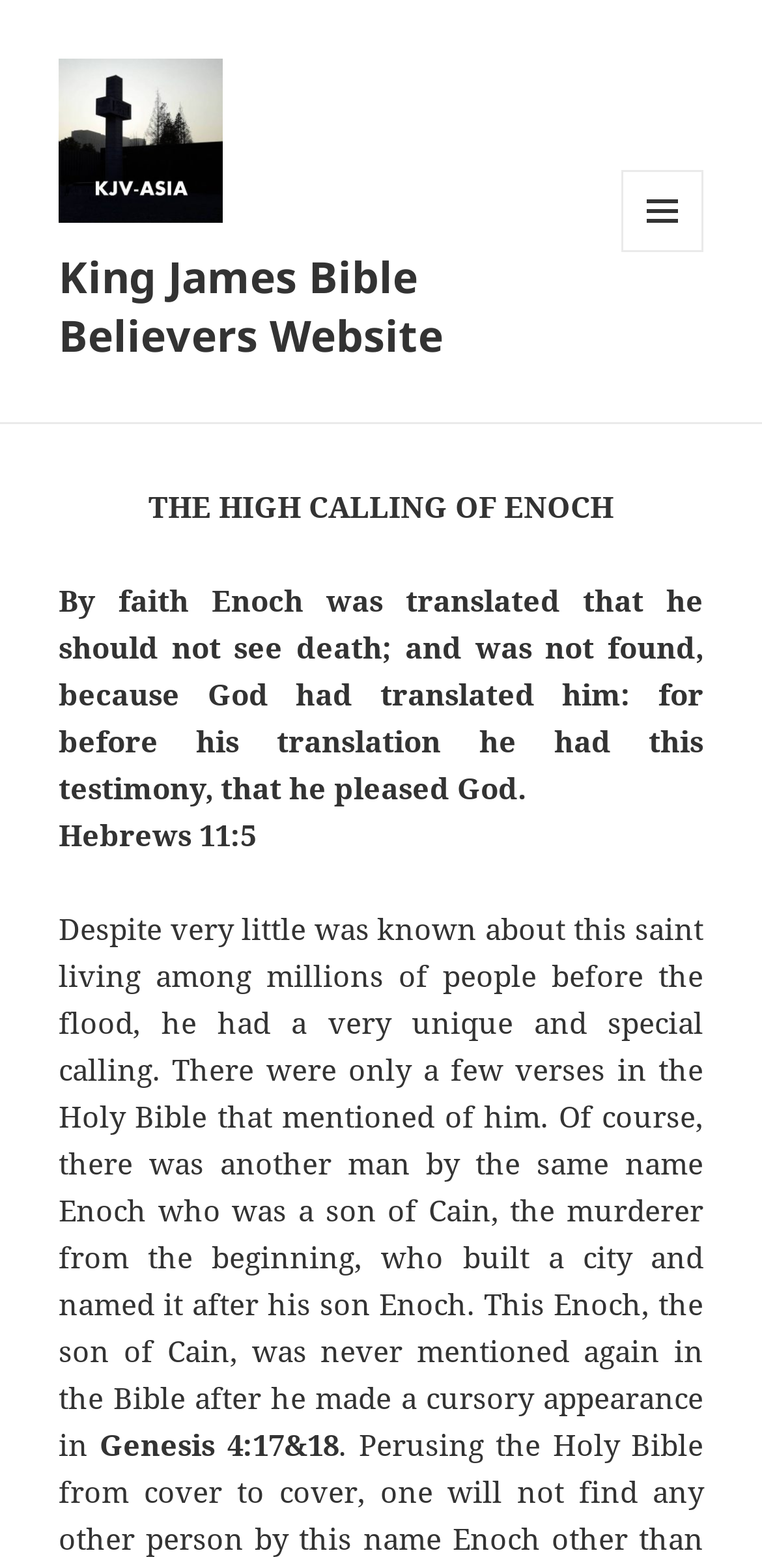Identify the bounding box coordinates for the UI element described as follows: Store. Use the format (top-left x, top-left y, bottom-right x, bottom-right y) and ensure all values are floating point numbers between 0 and 1.

None